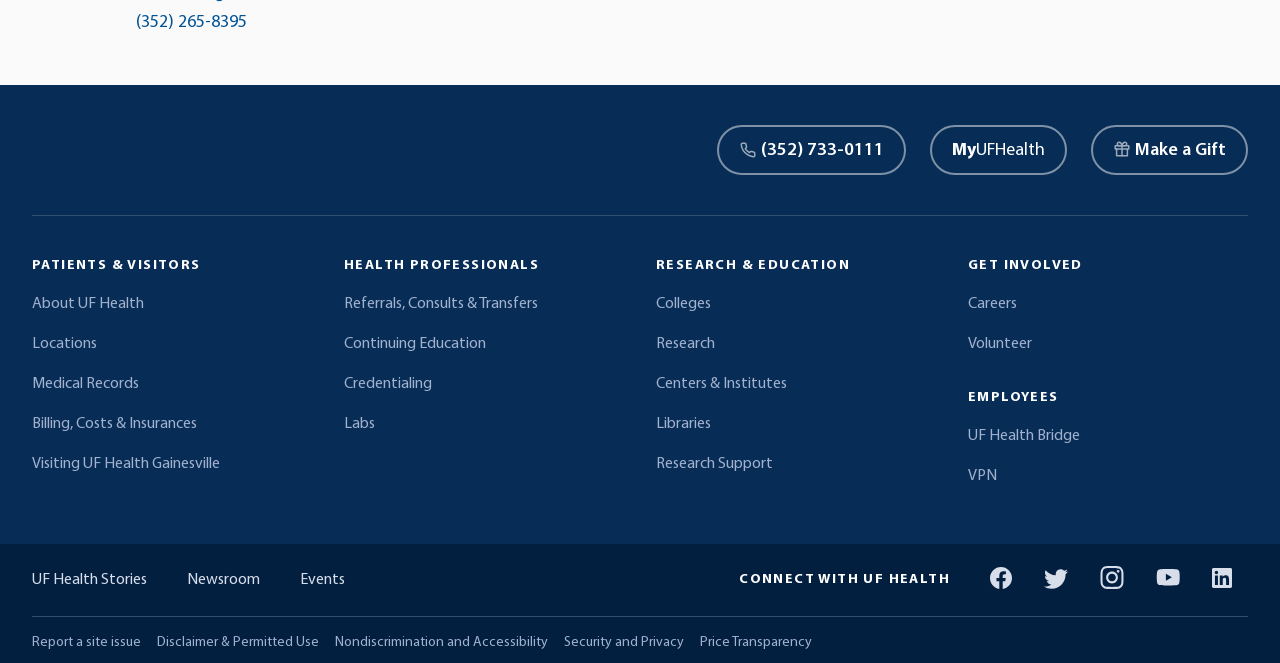Please provide a comprehensive response to the question below by analyzing the image: 
What social media platforms can you connect with UF Health on?

I found the social media platforms by looking at the link elements with images in the 'CONNECT WITH UF HEALTH' section, which are Facebook, Twitter, Instagram, YouTube, and LinkedIn.